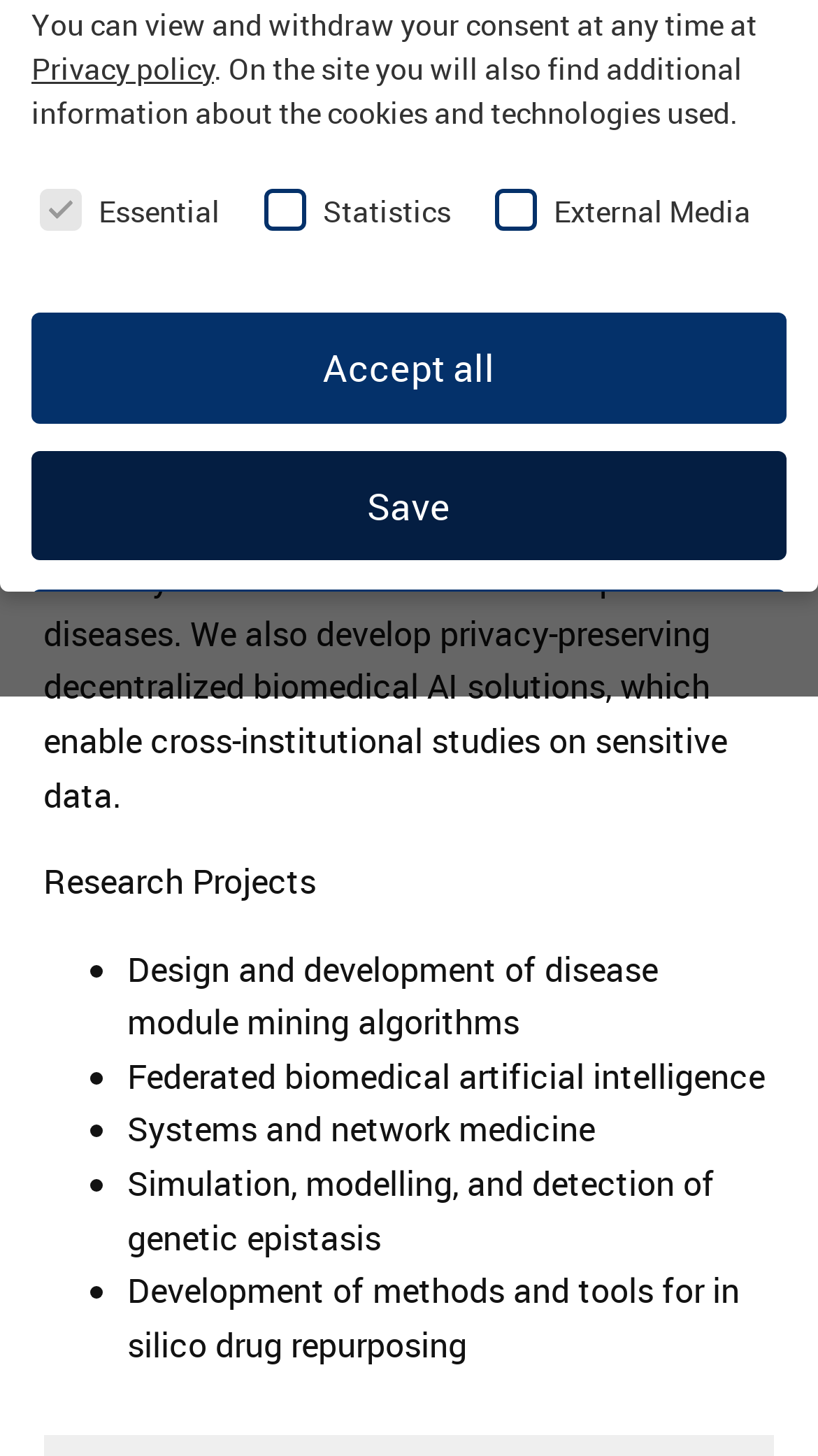Given the description "News", provide the bounding box coordinates of the corresponding UI element.

None